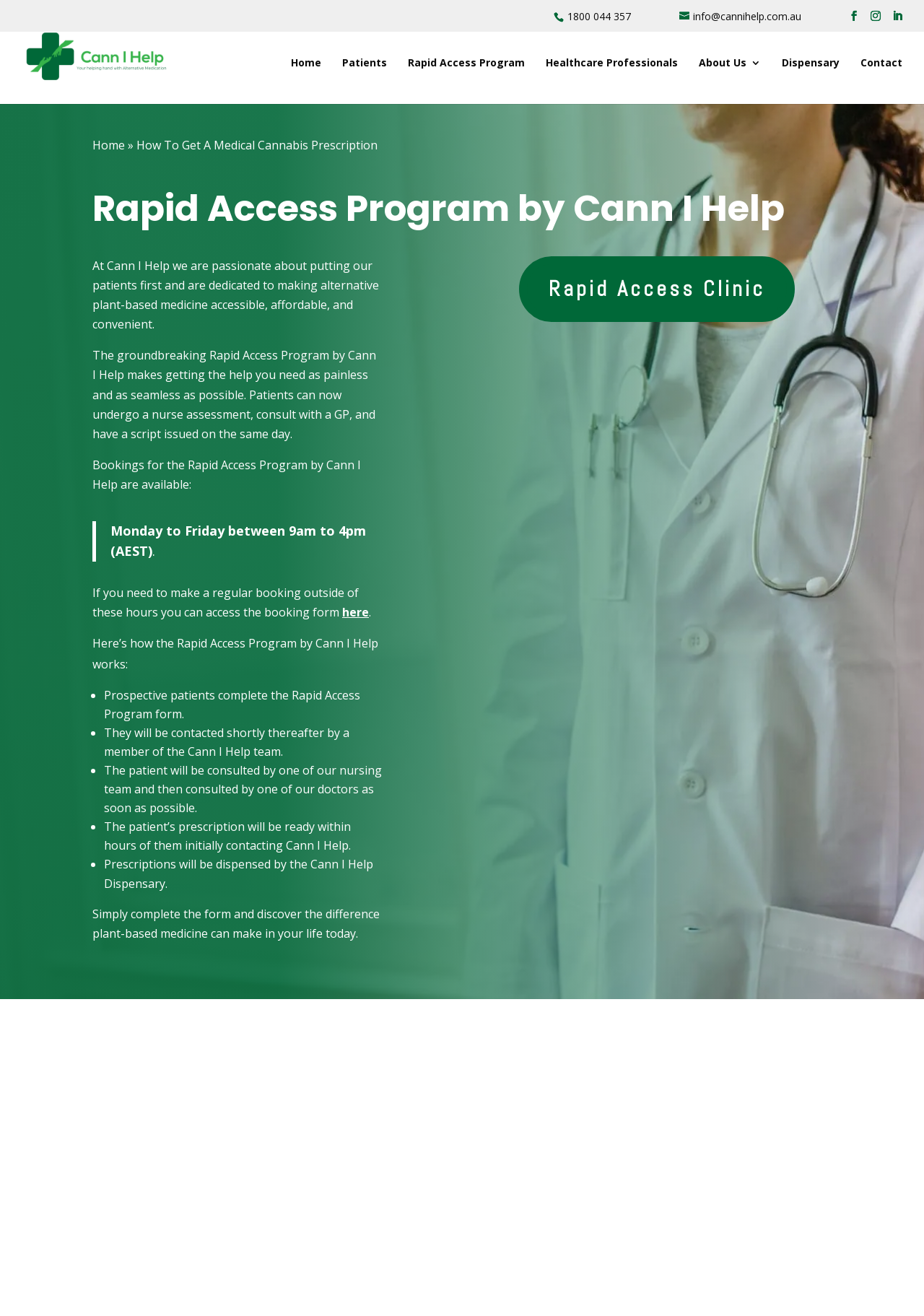Show the bounding box coordinates of the region that should be clicked to follow the instruction: "Book a Rapid Access Program."

[0.562, 0.194, 0.86, 0.244]